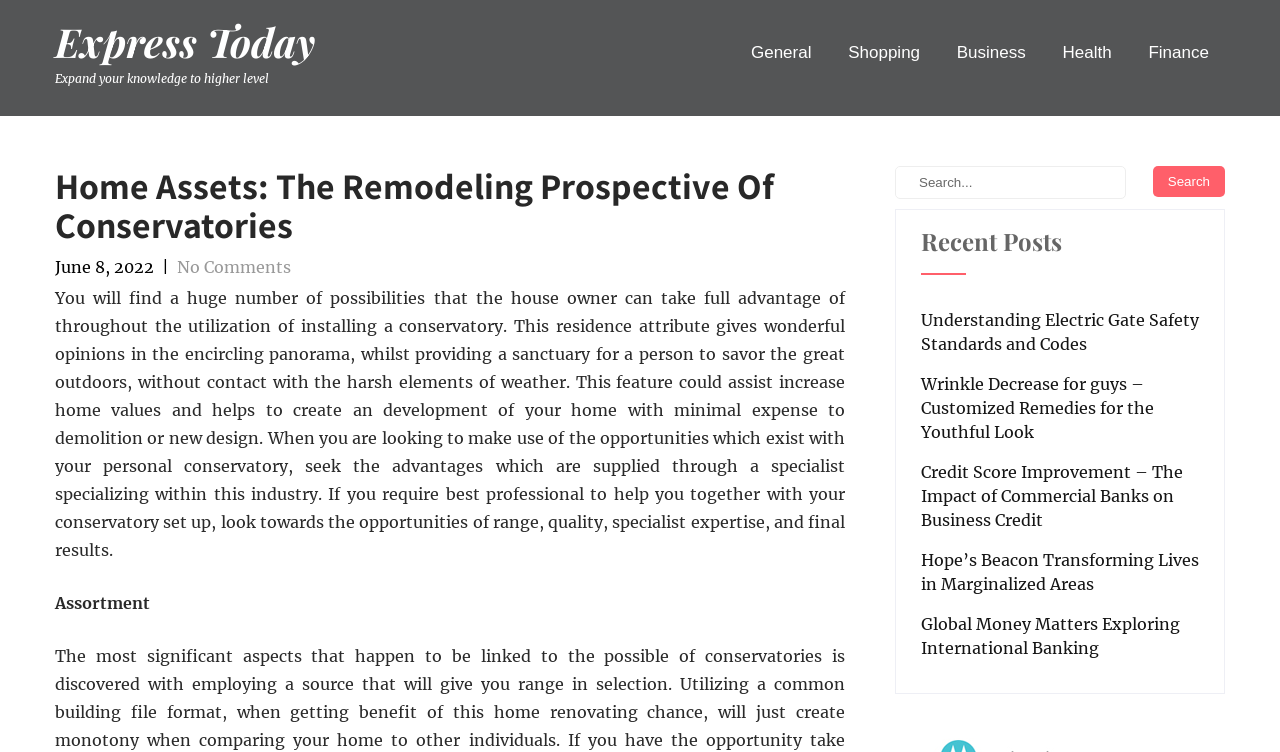What is the date of the current article?
Please provide a comprehensive answer to the question based on the webpage screenshot.

I found the date of the current article by looking at the static text element that says 'June 8, 2022' which is located below the main heading.